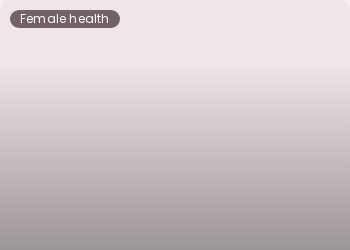Use a single word or phrase to answer the following:
What is the topic of the articles related to this image?

Female health